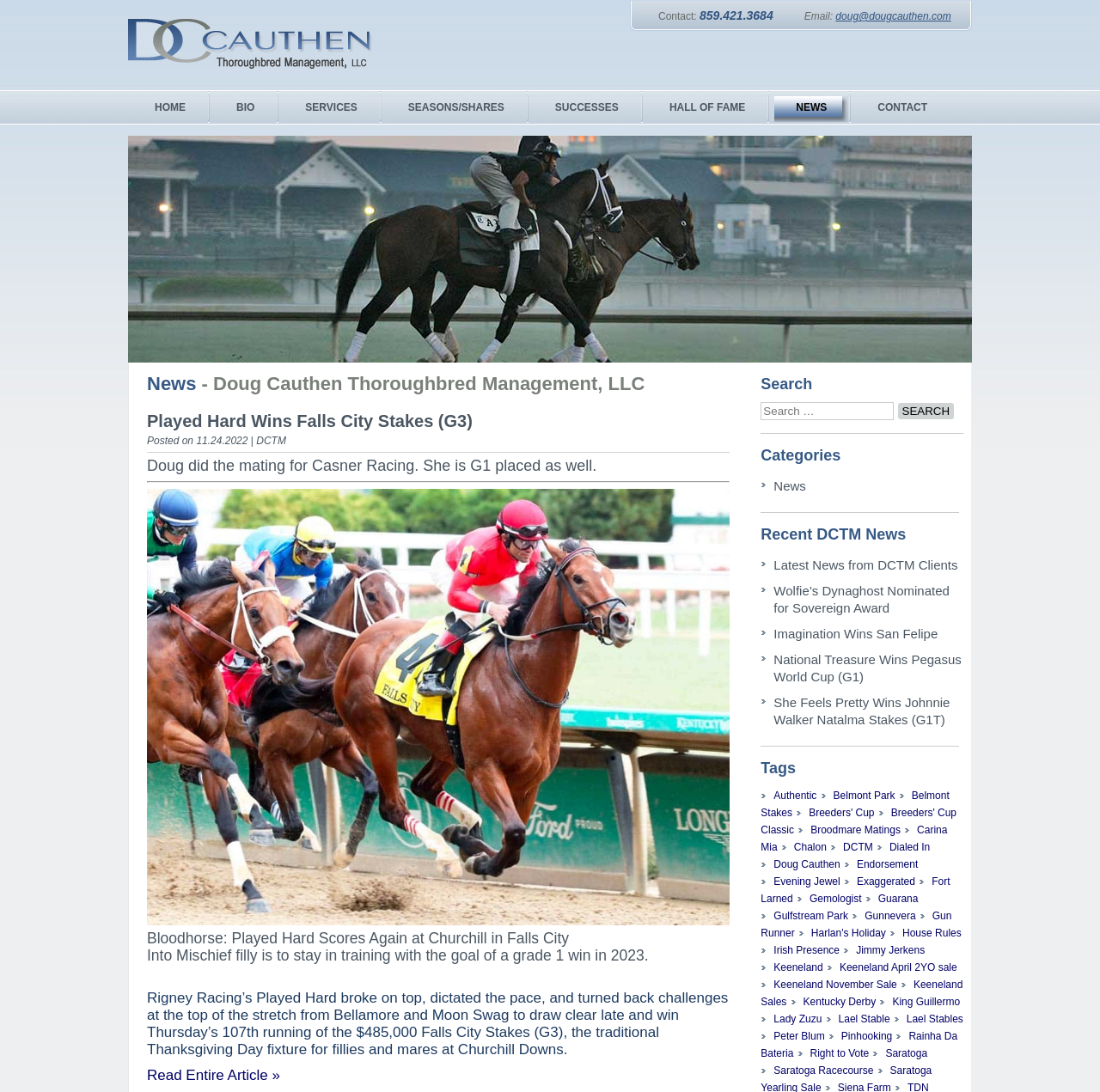Refer to the screenshot and give an in-depth answer to this question: What is the name of the category that has the most items?

The answer can be found in the link 'DCTM (60 items)' which is located in the section 'Tags'. This link has the highest number of items compared to other links in the same section.